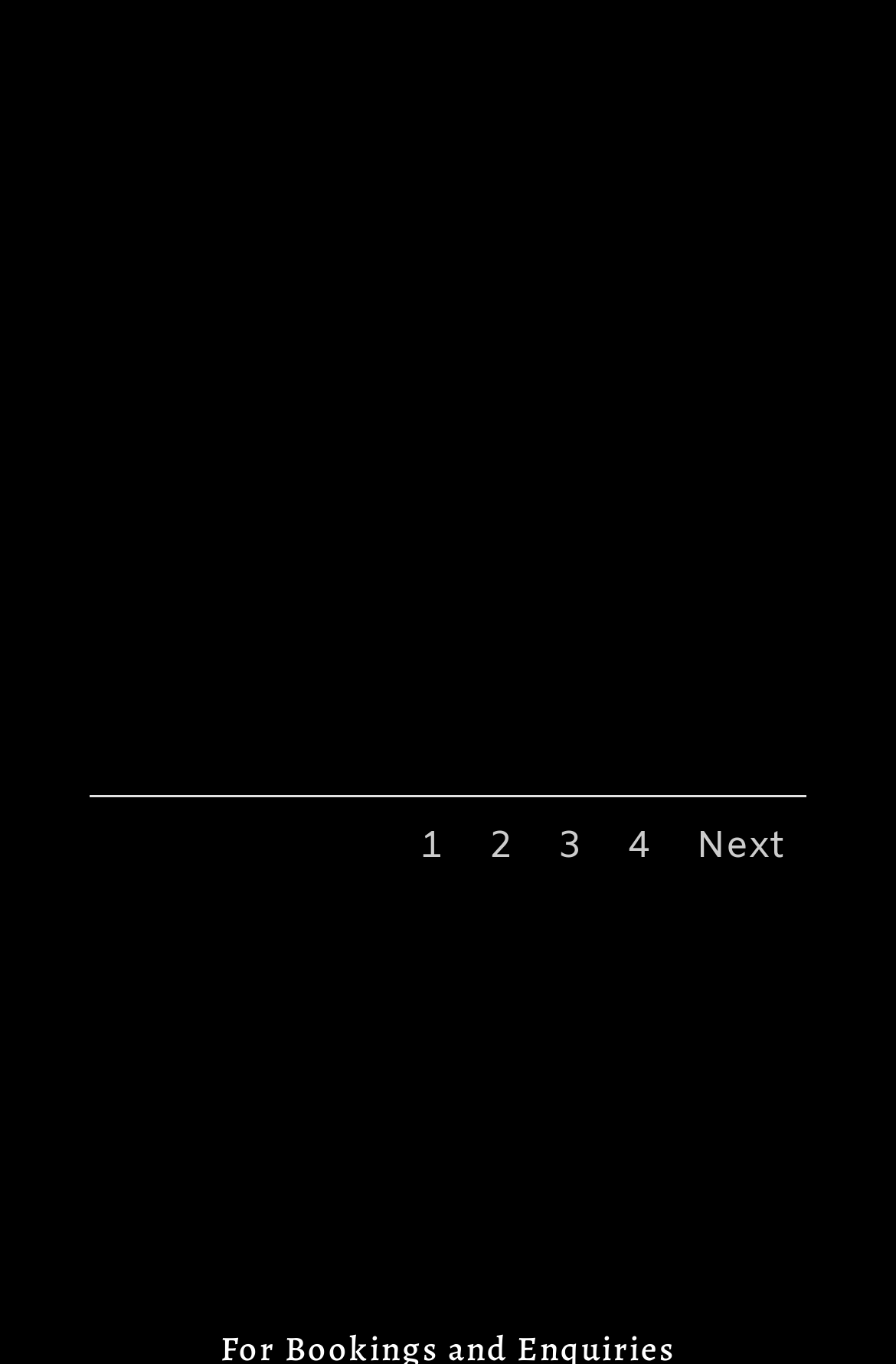How many numbered links are there?
Could you give a comprehensive explanation in response to this question?

There are four link elements with OCR text '1', '2', '3', and '4' respectively, which suggests that they are numbered links.